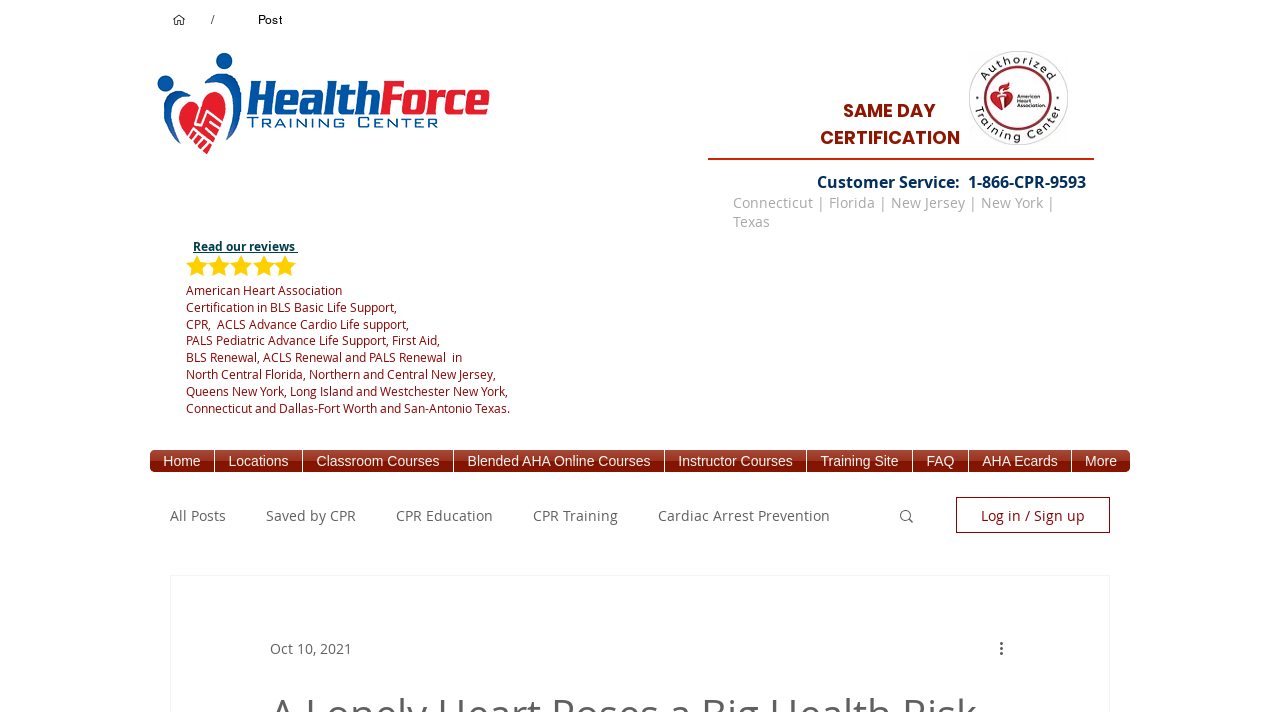Write a detailed summary of the webpage.

This webpage appears to be a health-related website, specifically focused on heart health and certification training. At the top of the page, there is a navigation bar with breadcrumbs and a logo for the HealthForce Training Center. Below the navigation bar, there is a prominent heading that reads "SAME DAY CERTIFICATION" and an image of an AHA Authorized Training Center logo.

On the left side of the page, there is a section with customer service information, including a phone number and a list of locations. Below this section, there is a heading that reads "Read our reviews" with a row of five star images. 

The main content of the page appears to be a series of paragraphs discussing the importance of social connections for people with heart failure, citing new research that suggests socially isolated individuals are more likely to be hospitalized or die prematurely. The text is divided into several sections, including certifications offered, such as BLS Basic Life Support, ACLS Advance Cardio Life Support, and PALS Pediatric Advance Life Support, as well as locations where these certifications are offered.

On the right side of the page, there is a navigation menu with links to various sections of the website, including the homepage, locations, classroom courses, blended AHA online courses, instructor courses, training sites, FAQs, and AHA e-cards. Below this menu, there is a section with links to blog posts, including topics such as CPR education, cardiac arrest prevention, and certification training.

At the bottom of the page, there is a search button and a log in/sign up button, as well as a date stamp indicating that the page was last updated on October 10, 2021.